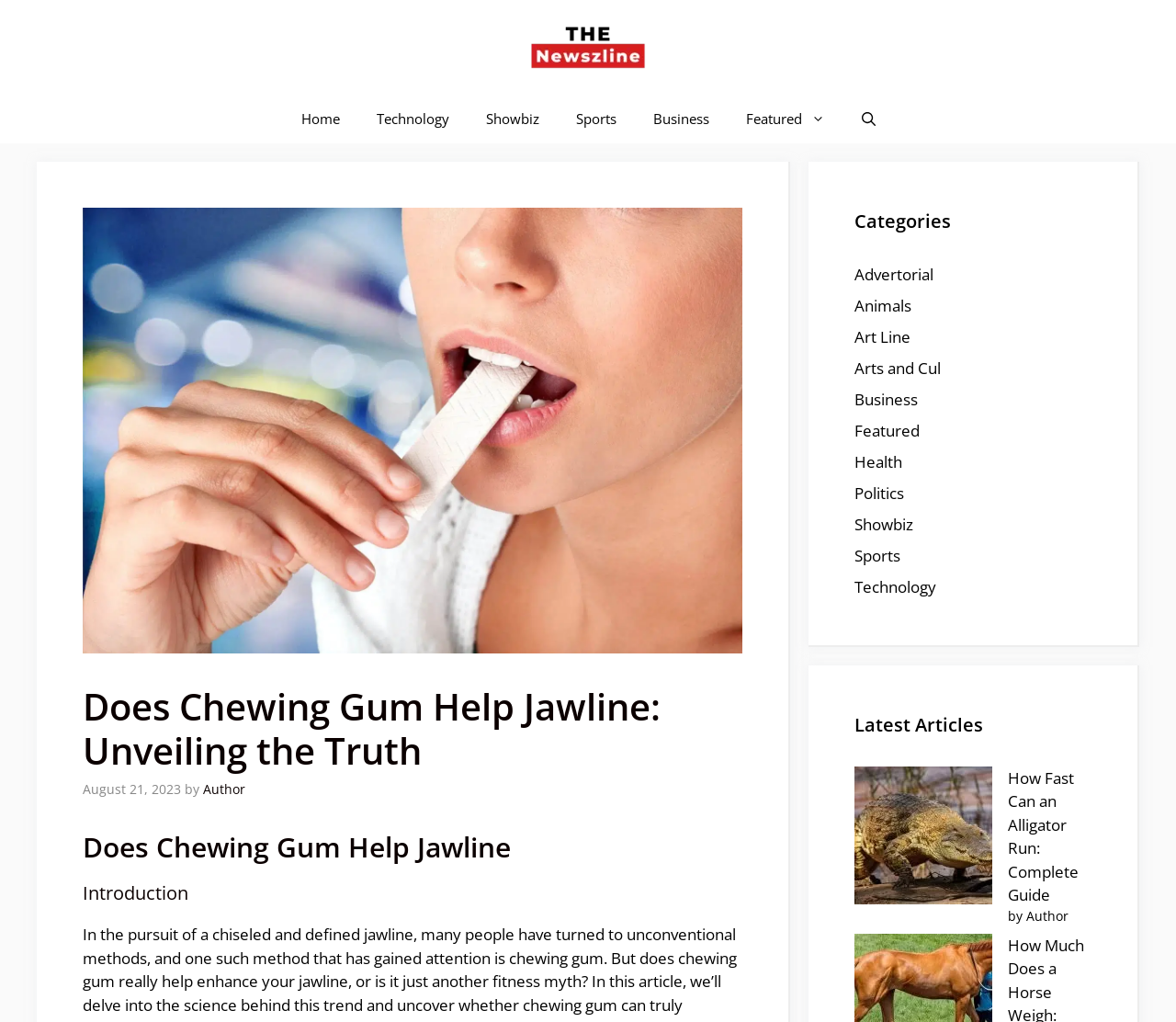Could you locate the bounding box coordinates for the section that should be clicked to accomplish this task: "Click on the link to learn about Nespresso caffeine content".

None